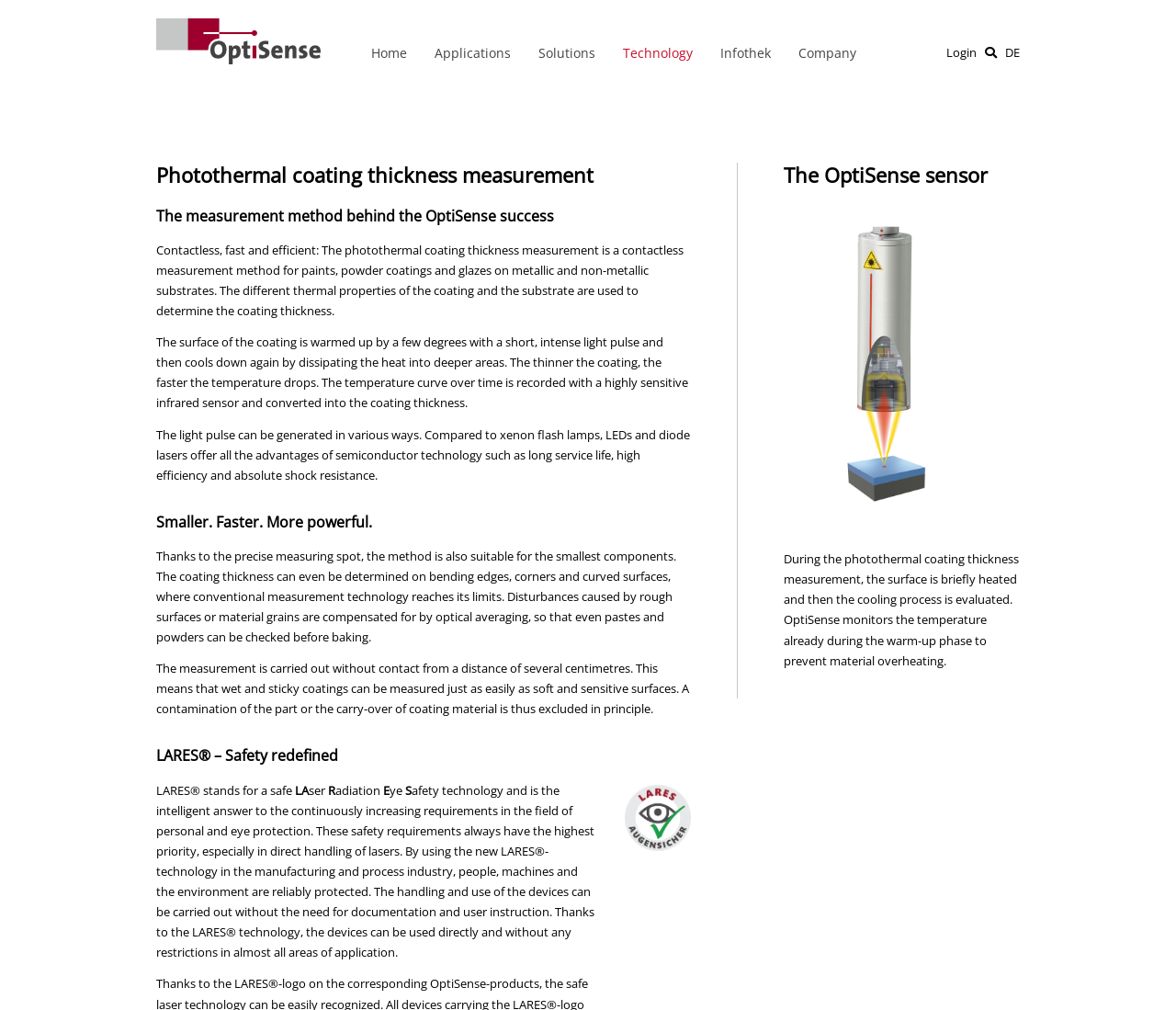How is the coating thickness measured?
Based on the content of the image, thoroughly explain and answer the question.

The coating thickness is measured by recording the temperature curve over time with a highly sensitive infrared sensor and converting it into the coating thickness, after the surface of the coating is warmed up by a short, intense light pulse and then cools down again.